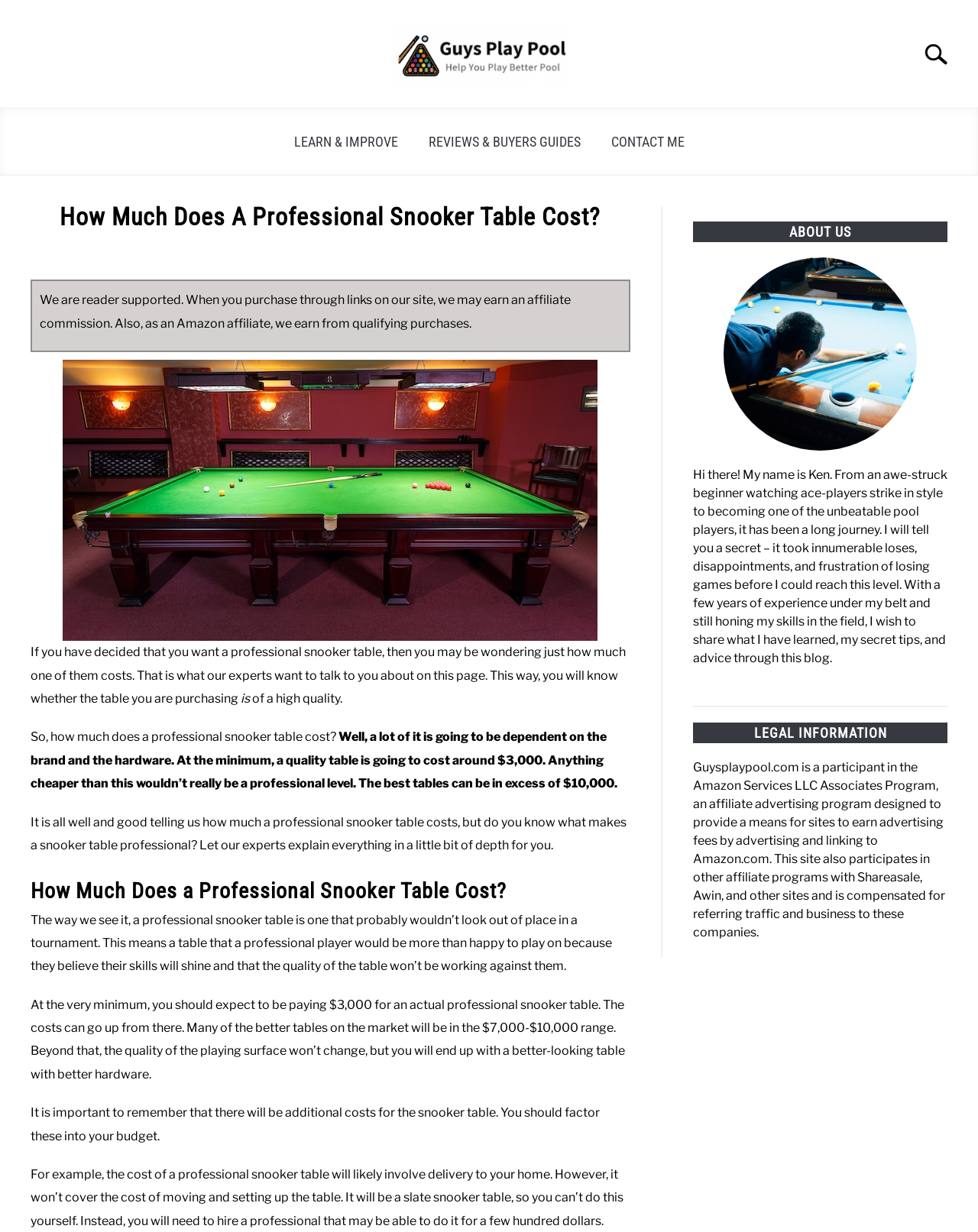What is the minimum cost of a professional snooker table?
Using the details from the image, give an elaborate explanation to answer the question.

According to the webpage, a quality table is going to cost around $3,000. Anything cheaper than this wouldn’t really be a professional level.